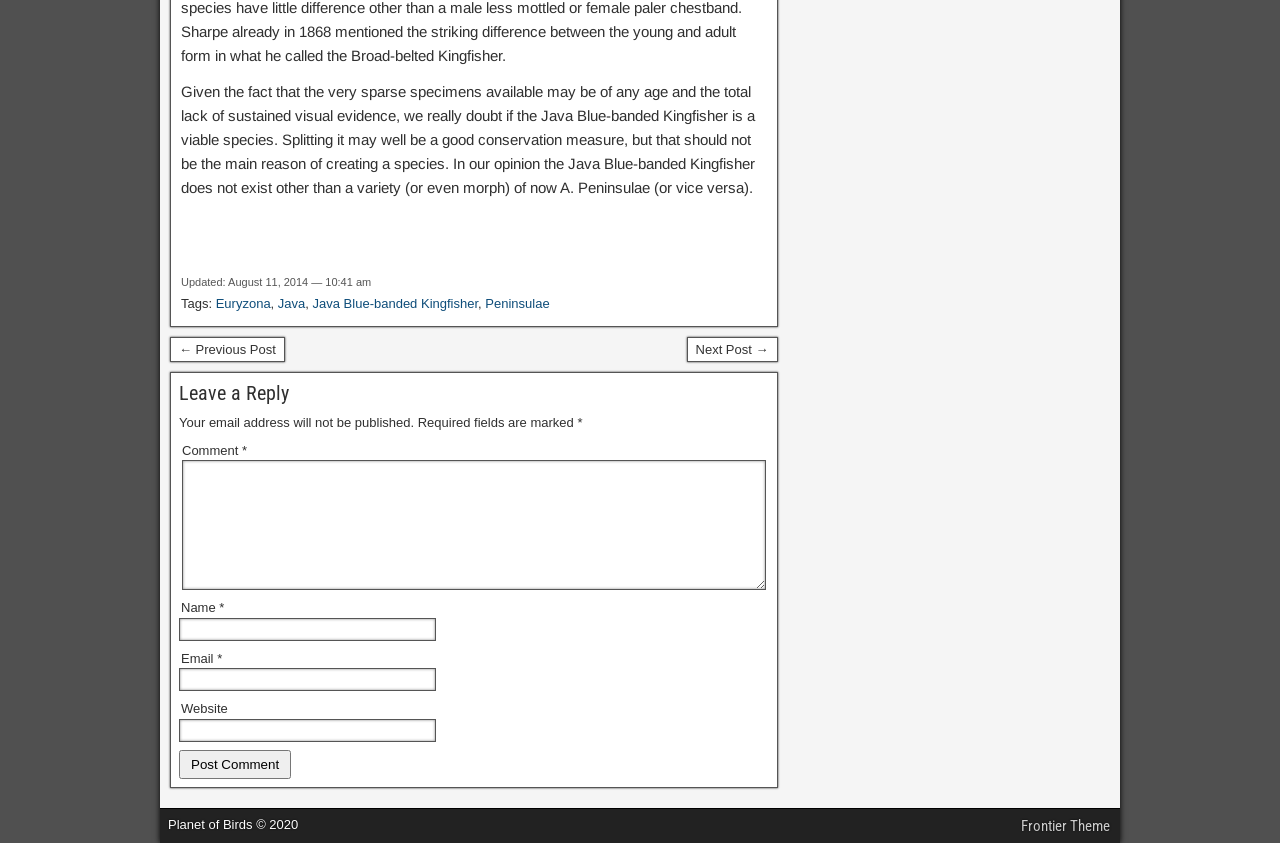Extract the bounding box coordinates for the UI element described as: "Jon Worth".

None